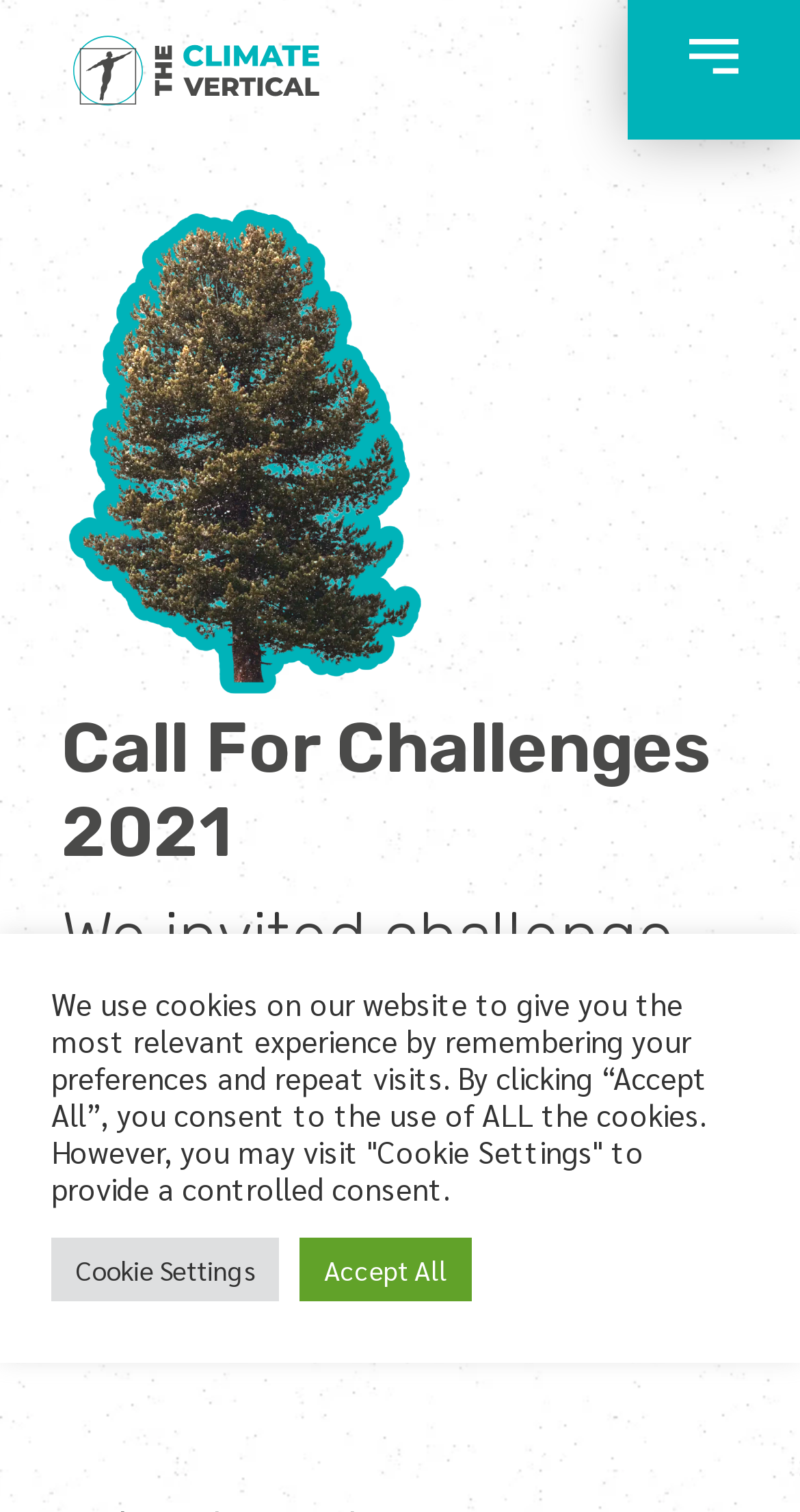Refer to the image and offer a detailed explanation in response to the question: What is the purpose of this webpage?

Based on the webpage content, it appears that the purpose of this webpage is to invite challenge owners to share with the community the climate challenges they are facing, and to find solutions together.